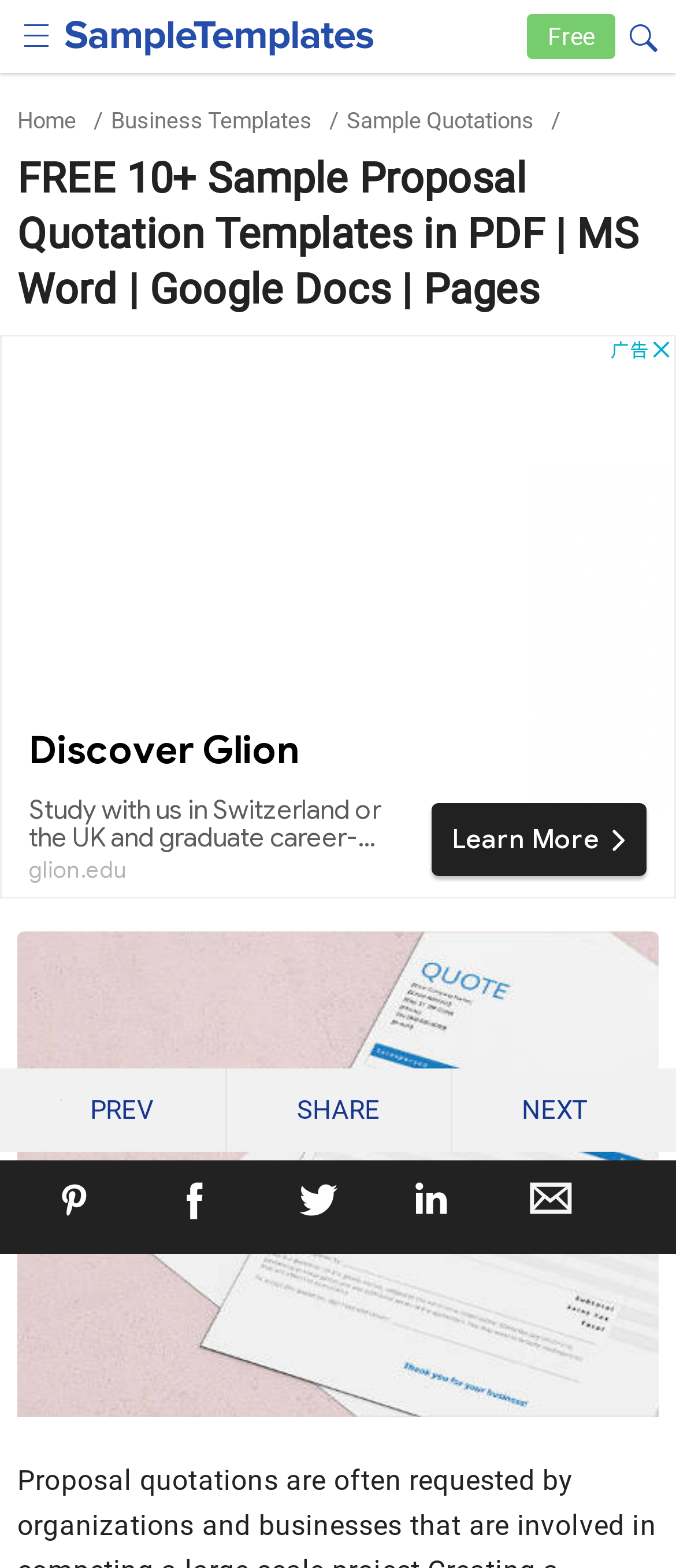Based on the image, please respond to the question with as much detail as possible:
How many templates are listed on this page?

I looked at the main heading of the webpage, which mentions 'FREE 10+ Sample Proposal Quotation Templates', and inferred that there are at least 10 templates listed on this page.